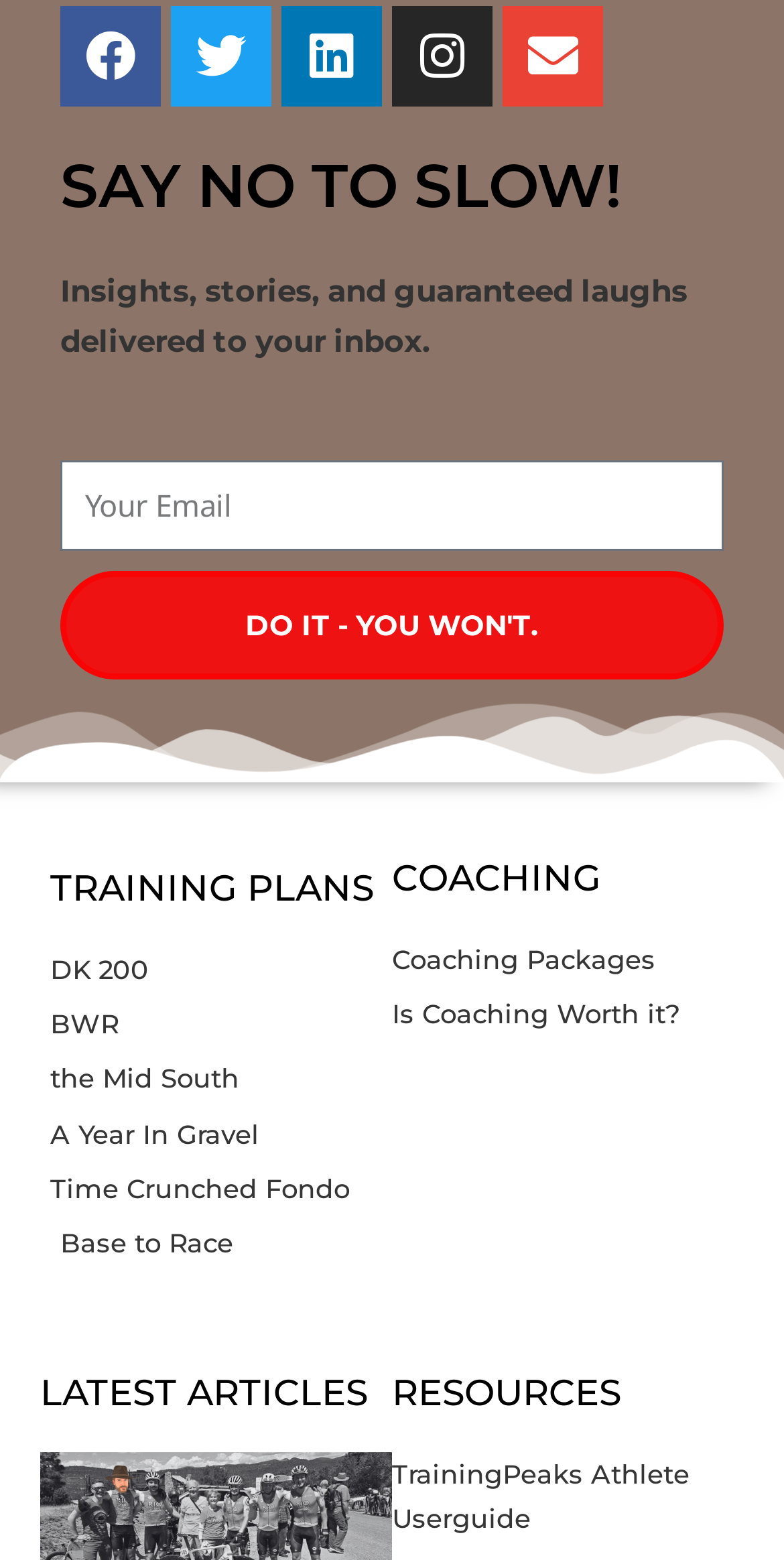For the given element description the Mid South, determine the bounding box coordinates of the UI element. The coordinates should follow the format (top-left x, top-left y, bottom-right x, bottom-right y) and be within the range of 0 to 1.

[0.064, 0.677, 0.487, 0.706]